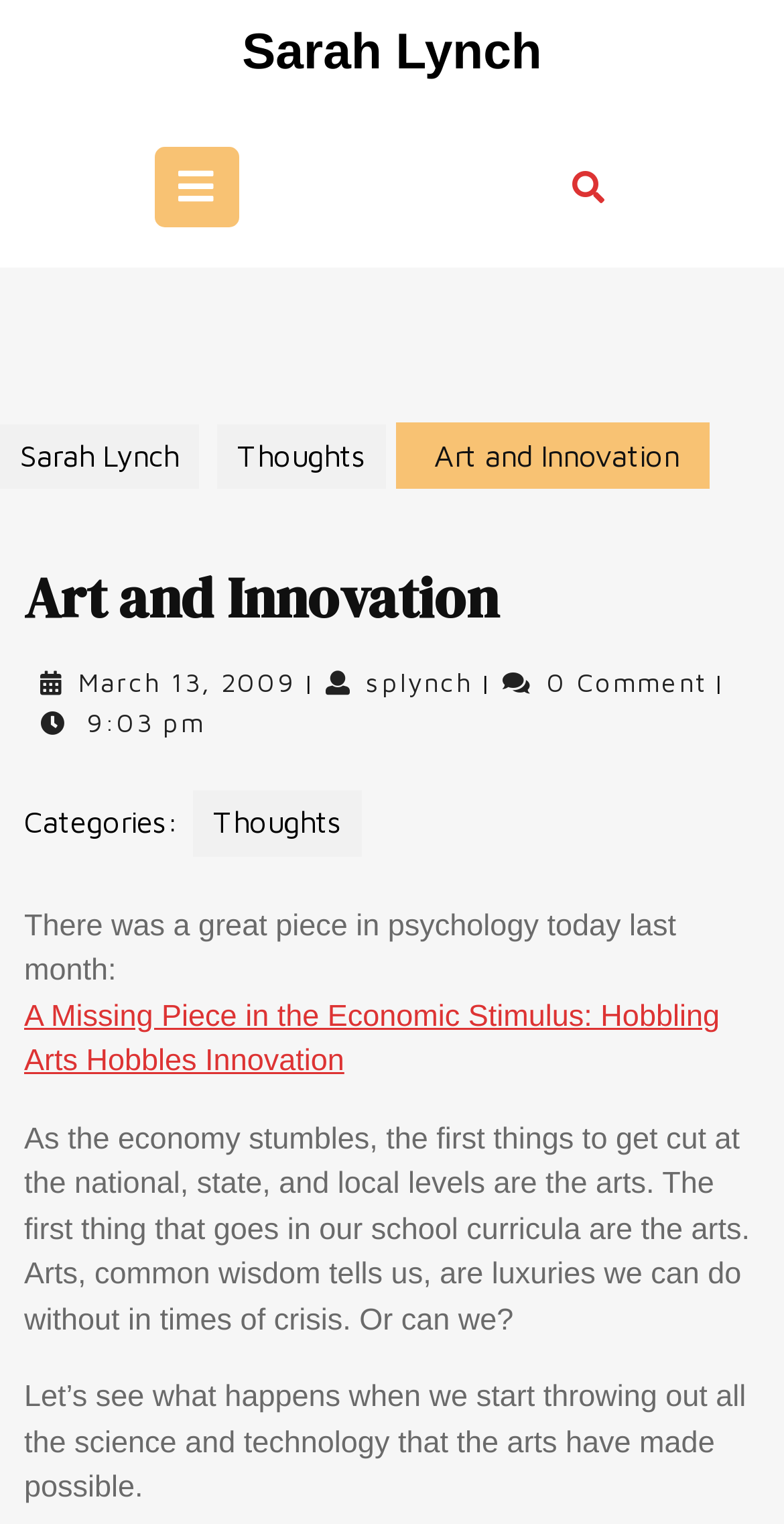Identify the bounding box for the UI element specified in this description: "splynchsplynch". The coordinates must be four float numbers between 0 and 1, formatted as [left, top, right, bottom].

[0.467, 0.437, 0.603, 0.459]